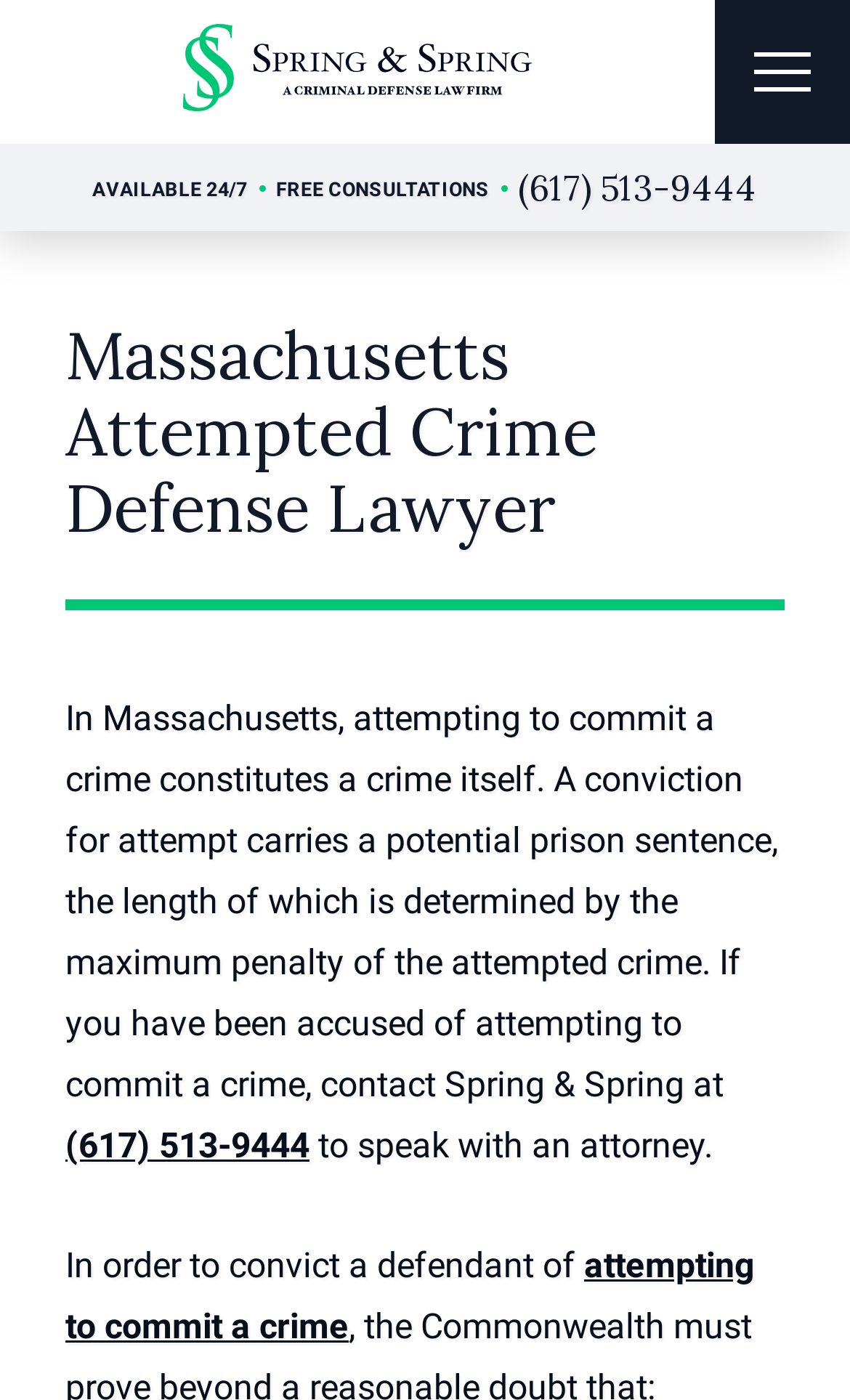What is required to convict a defendant of attempting to commit a crime?
Please use the image to deliver a detailed and complete answer.

I read the StaticText element that mentions 'In order to convict a defendant of', but it does not specify what is required to convict a defendant of attempting to commit a crime.